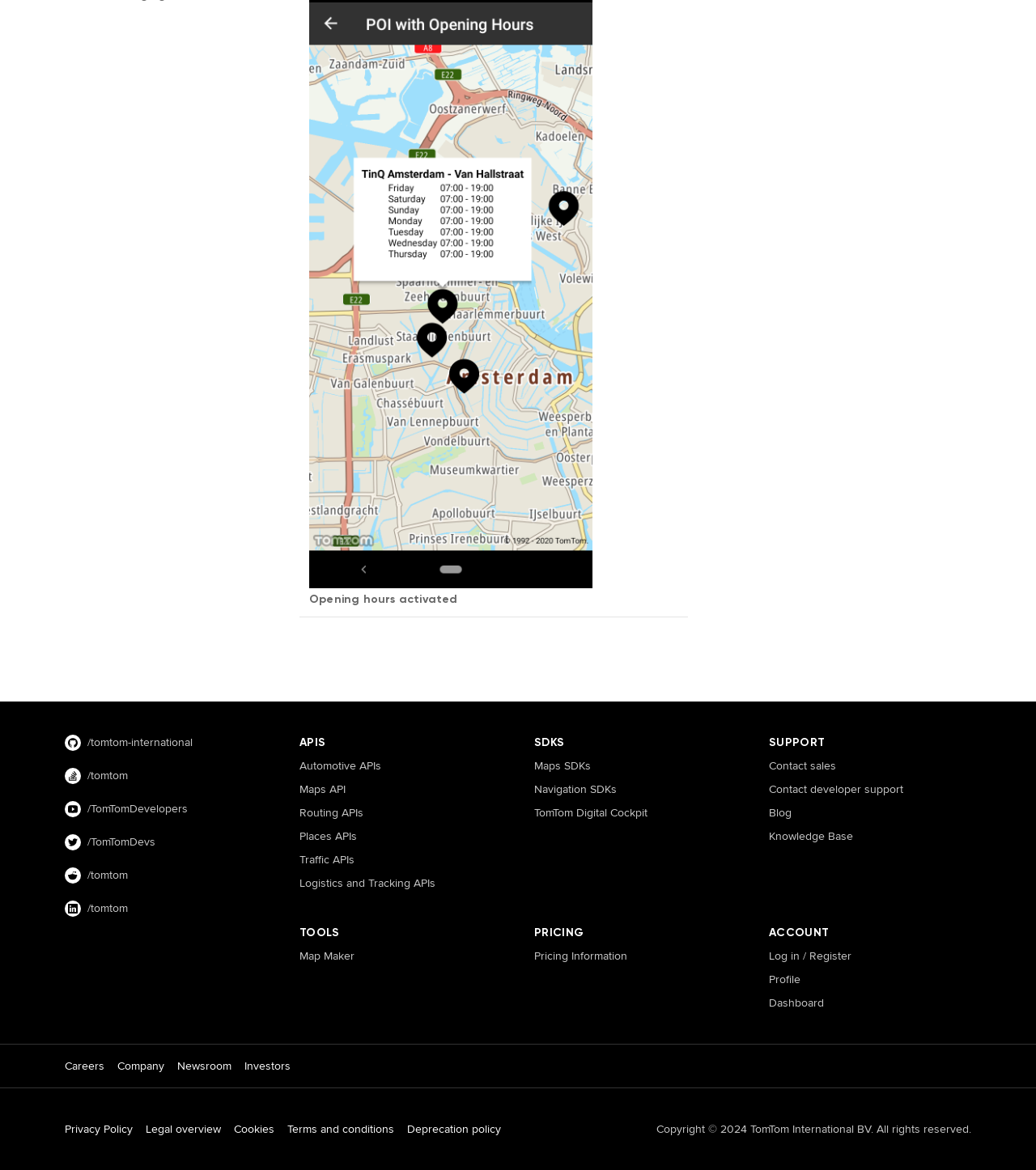What is the name of the company?
Give a detailed and exhaustive answer to the question.

I found the company name 'TomTom' in the links '/tomtom-international', '/tomtom', '/TomTomDevelopers', and '/TomTomDevs', which suggests that the company name is TomTom.